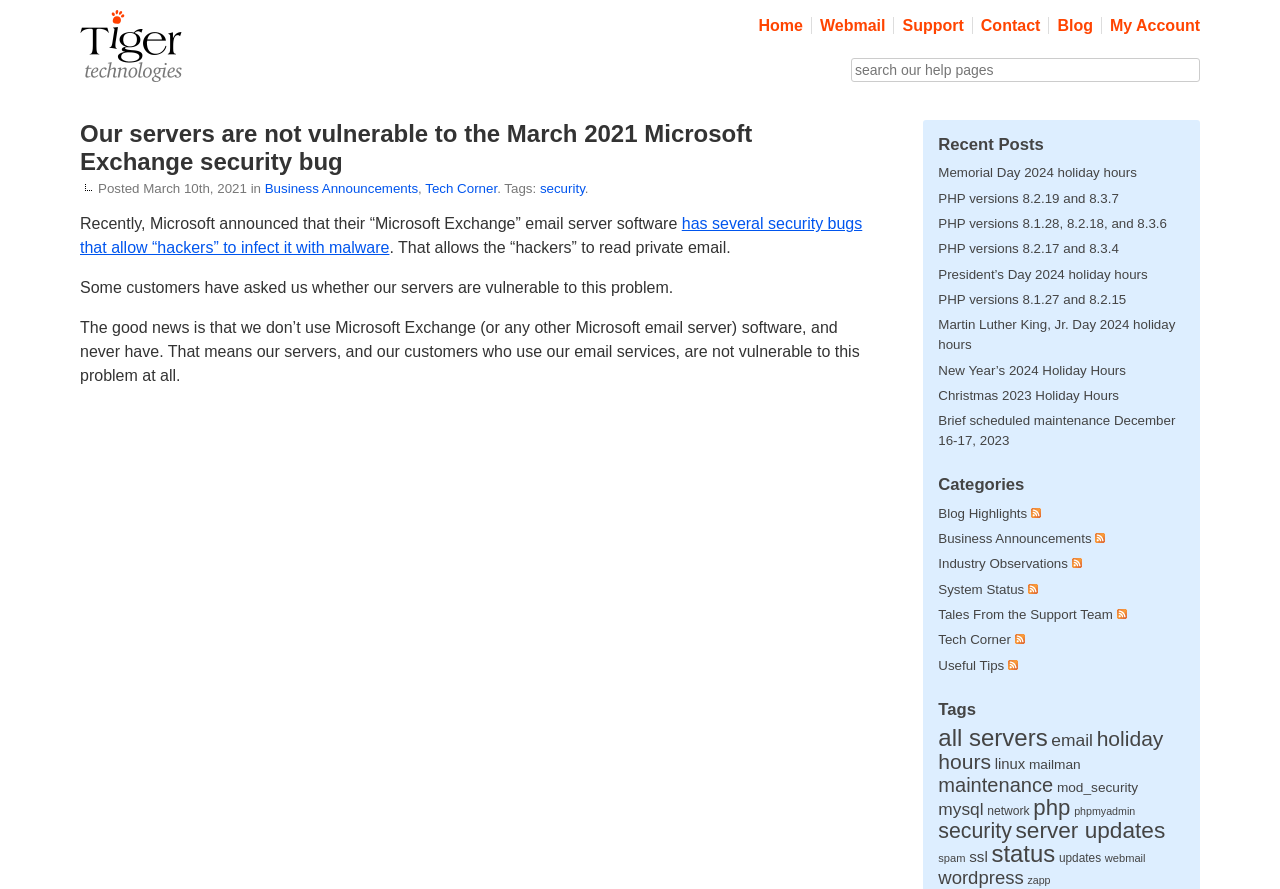Please identify the bounding box coordinates of the area that needs to be clicked to follow this instruction: "Click on the 'Home' link".

[0.593, 0.019, 0.627, 0.038]